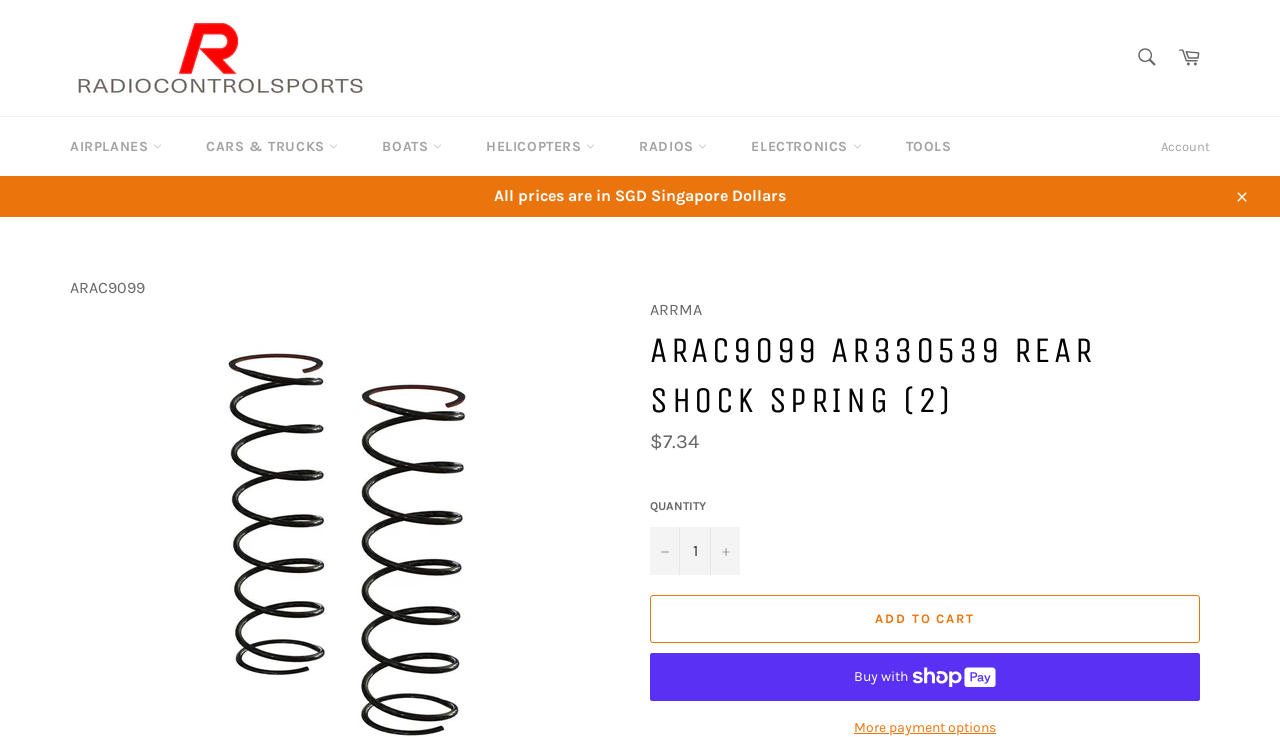Please determine the bounding box coordinates of the element to click on in order to accomplish the following task: "Browse AIRPLANES category". Ensure the coordinates are four float numbers ranging from 0 to 1, i.e., [left, top, right, bottom].

[0.039, 0.159, 0.142, 0.239]